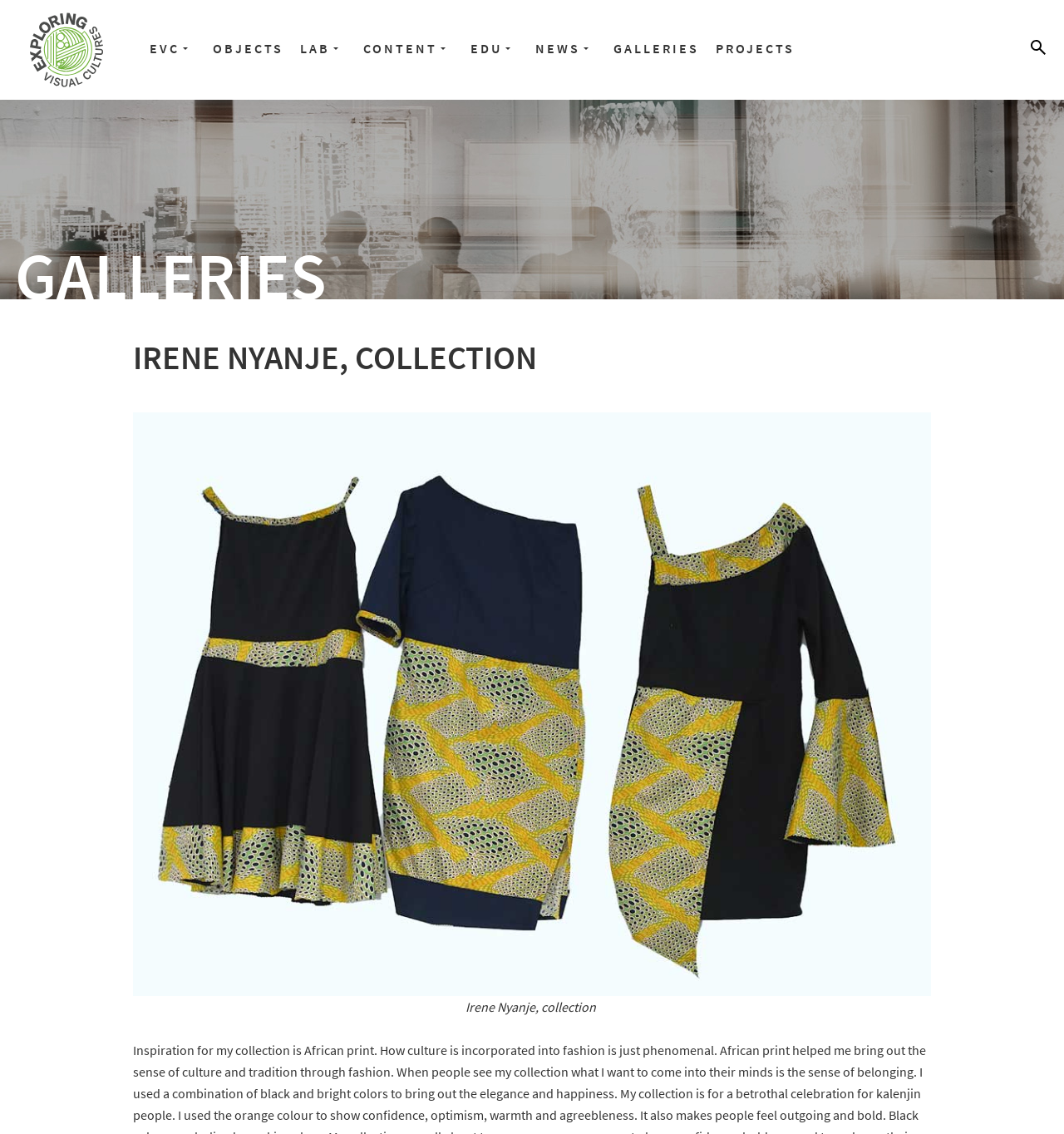Present a detailed account of what is displayed on the webpage.

The webpage appears to be a portal for exploring visual cultures, with a focus on Irene Nyanje's collection. At the top left, there is a link to "exploring visual cultures" accompanied by a small image. Below this, there is a row of links to various sections, including "EVC", "OBJECTS", "LAB", "CONTENT", "EDU", "NEWS", "GALLERIES", and "PROJECTS". These links are evenly spaced and aligned horizontally.

In the center of the page, there is a large heading that reads "IRENE NYANJE, COLLECTION". Below this heading, there is a small, non-descriptive image, followed by a large image that takes up most of the page's width. The image is likely a visual representation of Irene Nyanje's collection.

At the bottom of the page, there is a small, non-descriptive link at the right edge, accompanied by a small image. Above this, there is a line of text that reads "Irene Nyanje, collection".